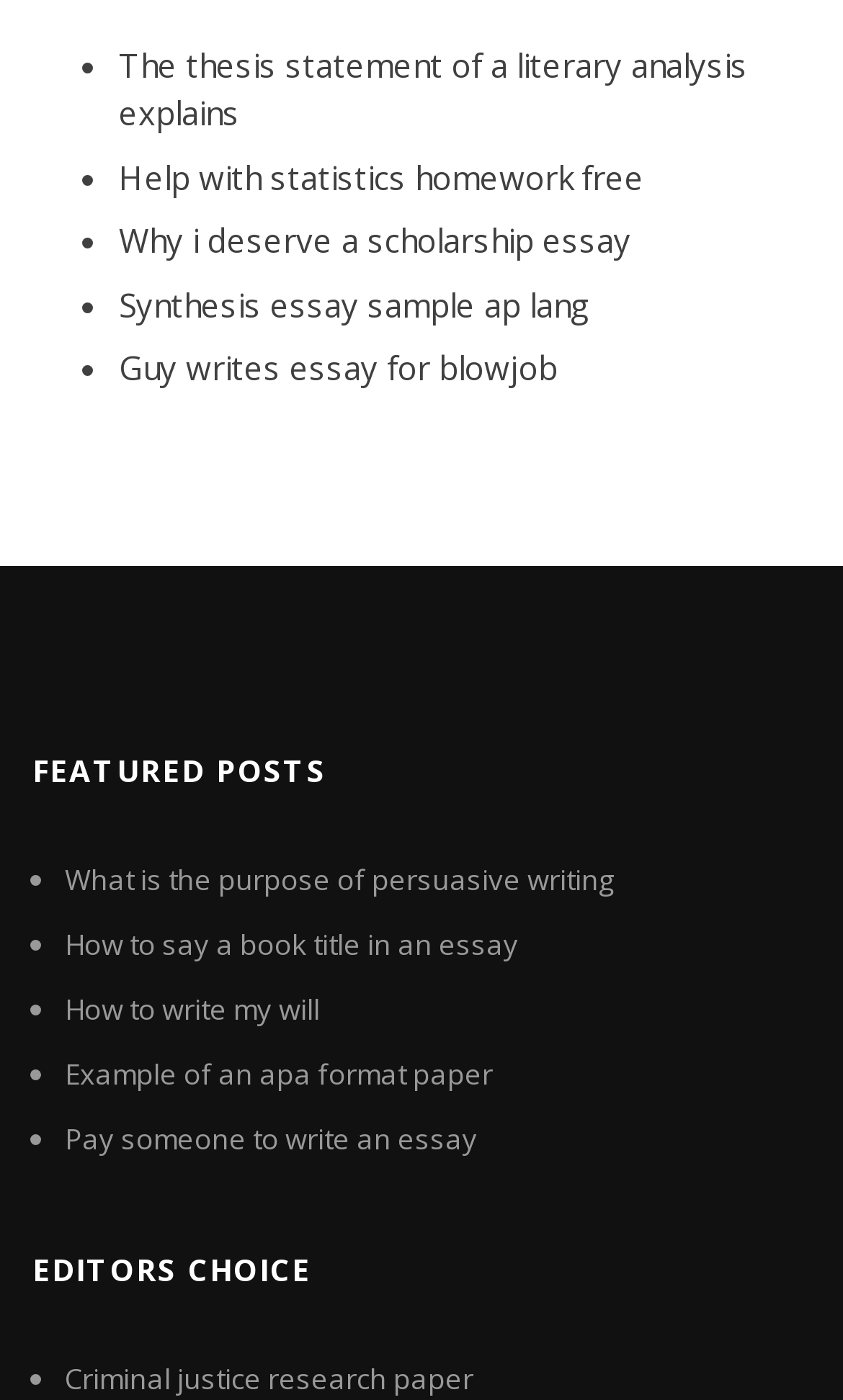Could you highlight the region that needs to be clicked to execute the instruction: "Read the editor's choice article on criminal justice research paper"?

[0.077, 0.97, 0.562, 0.998]